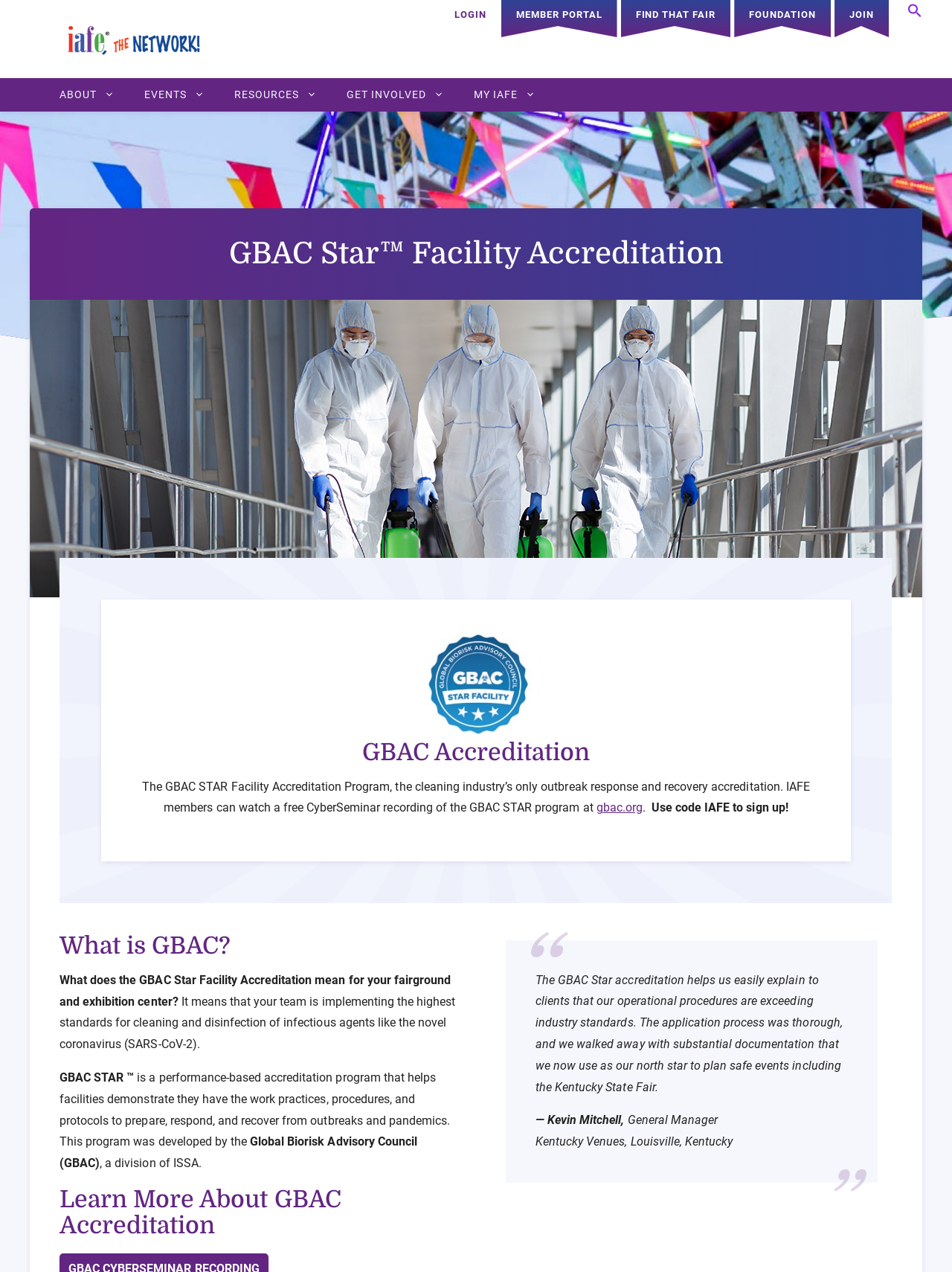Identify the bounding box coordinates of the element that should be clicked to fulfill this task: "Visit the International Association of Fairs and Expos website". The coordinates should be provided as four float numbers between 0 and 1, i.e., [left, top, right, bottom].

[0.062, 0.026, 0.219, 0.037]